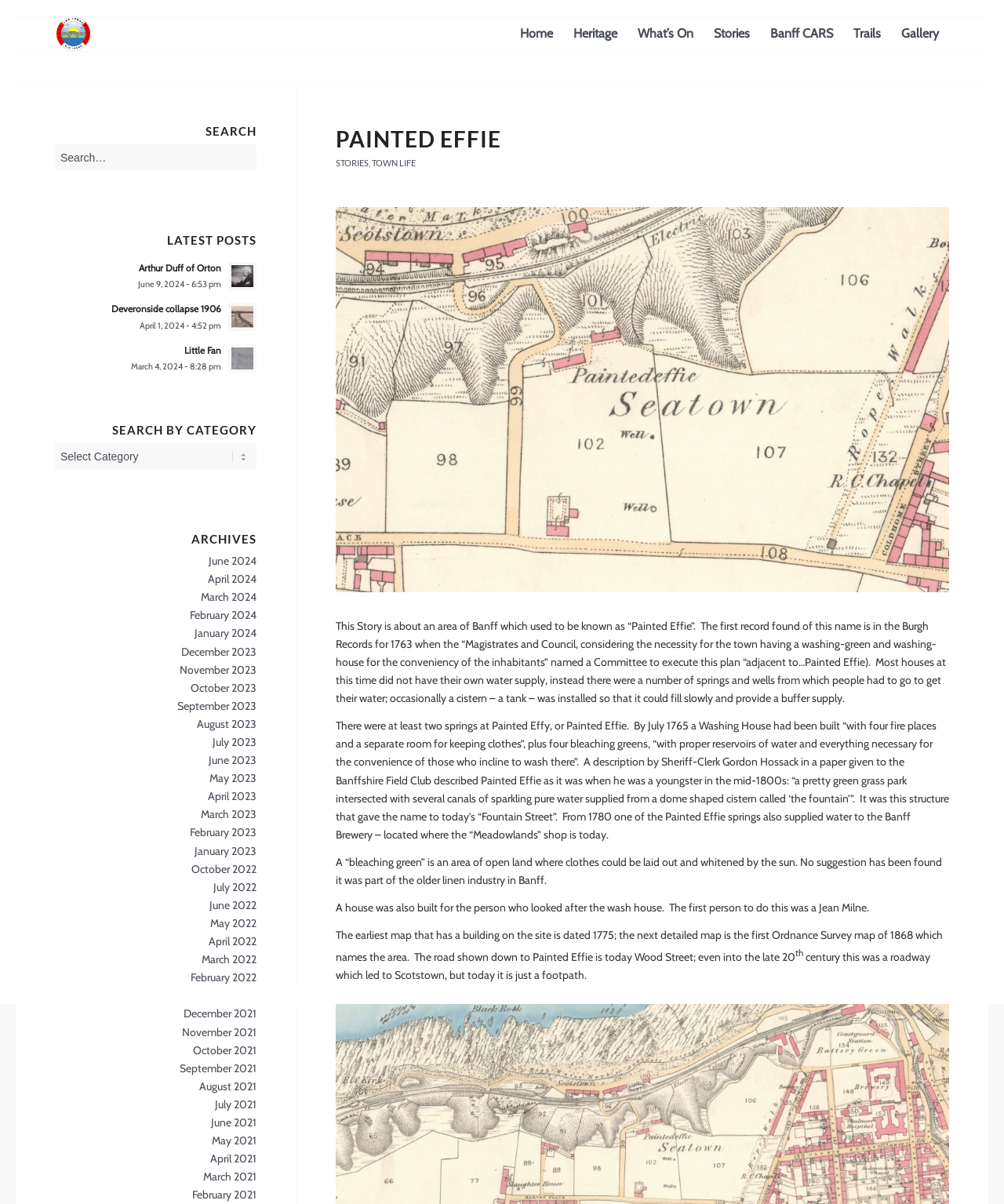Using the webpage screenshot and the element description parent_node: Search for: value="Search", determine the bounding box coordinates. Specify the coordinates in the format (top-left x, top-left y, bottom-right x, bottom-right y) with values ranging from 0 to 1.

[0.255, 0.154, 0.289, 0.166]